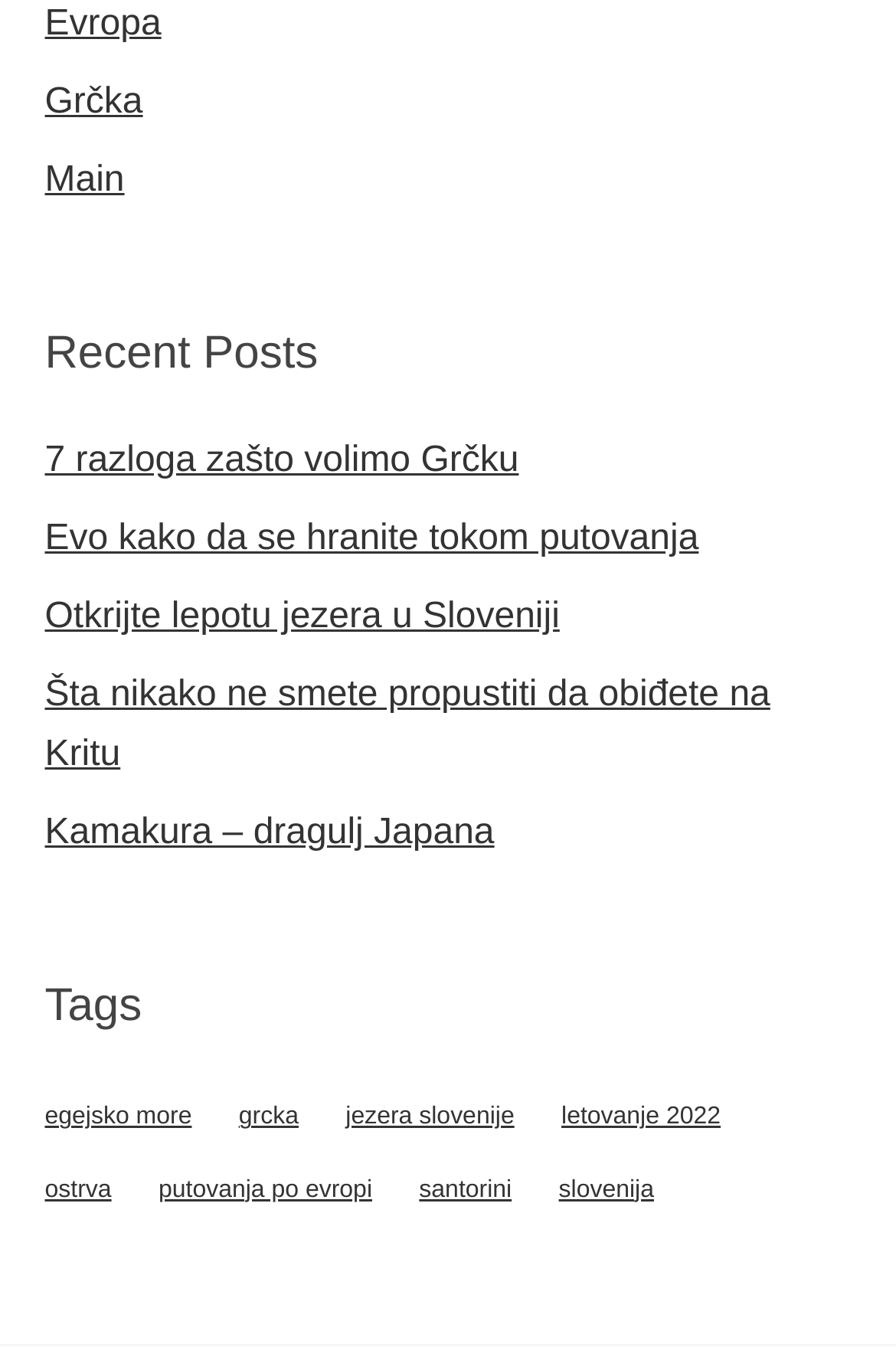Provide a short, one-word or phrase answer to the question below:
How many headings are on the webpage?

2